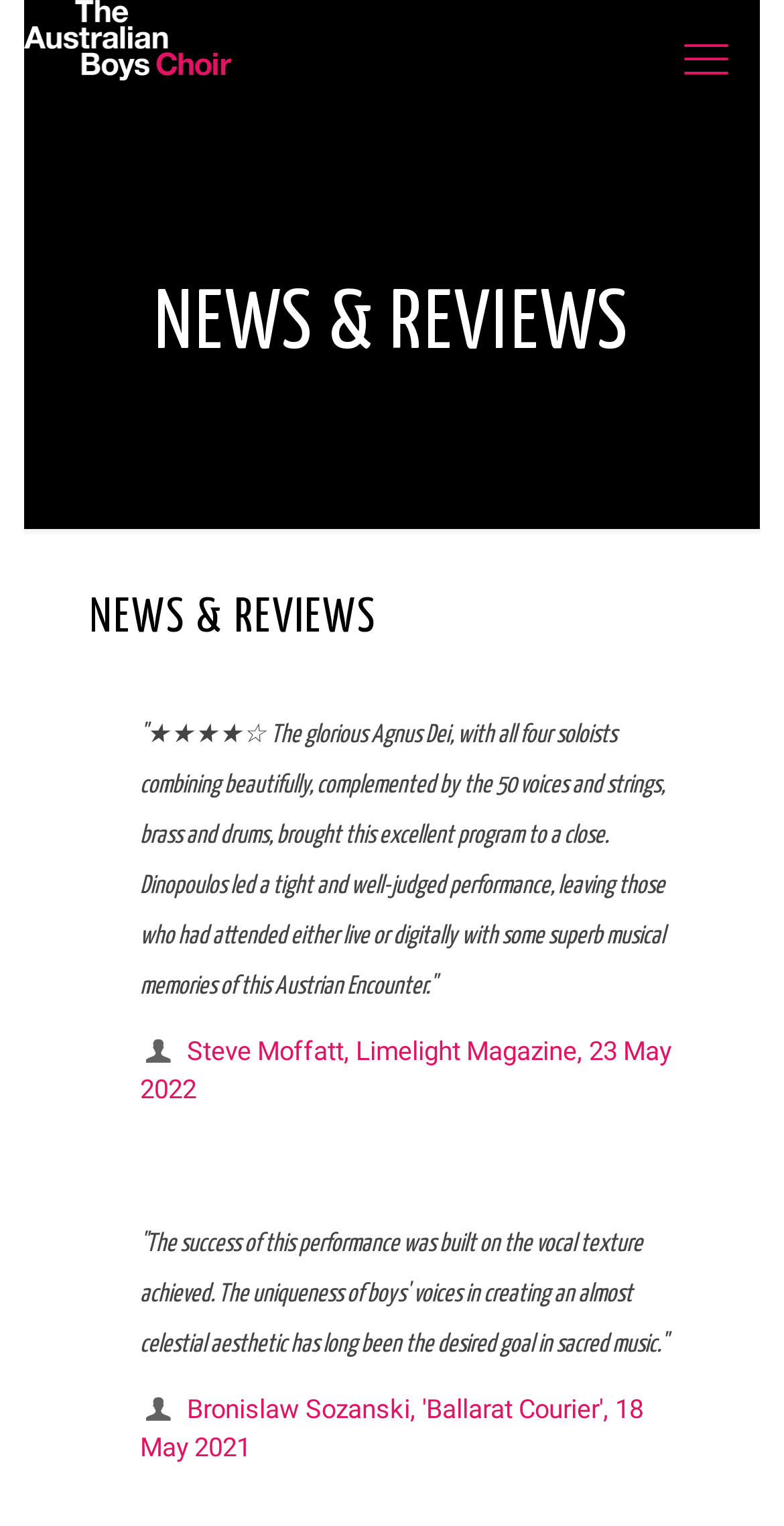Offer a thorough description of the webpage.

The webpage is about the Australian Boys Choir, featuring their latest news and performance reviews. At the top left corner, there is a logo of the choir, which is an image with a transparent background. On the opposite side, at the top right corner, there is a hamburger menu icon.

Below the logo, there are two headings with the same text "NEWS & REVIEWS", one on top of the other. The first heading is slightly larger than the second one.

Under the headings, there are two blockquotes with performance reviews. The first blockquote contains a quote from a review by Steve Moffatt, Limelight Magazine, dated 23 May 2022. The quote is a praising review of the choir's performance, mentioning the beautiful combination of soloists and the excellent program. Above the quote, there are some decorative elements, including a double quotation mark, a star symbol, and another star symbol.

The second blockquote is located below the first one and contains a quote from a review by Bronislaw Sozanski, Ballarat Courier, dated 18 May 2021. This quote highlights the unique vocal texture achieved by the boys' voices, creating a celestial aesthetic in sacred music.

There are no images other than the logo of the Australian Boys Choir on the webpage. The overall content is focused on showcasing the choir's performances and reviews.